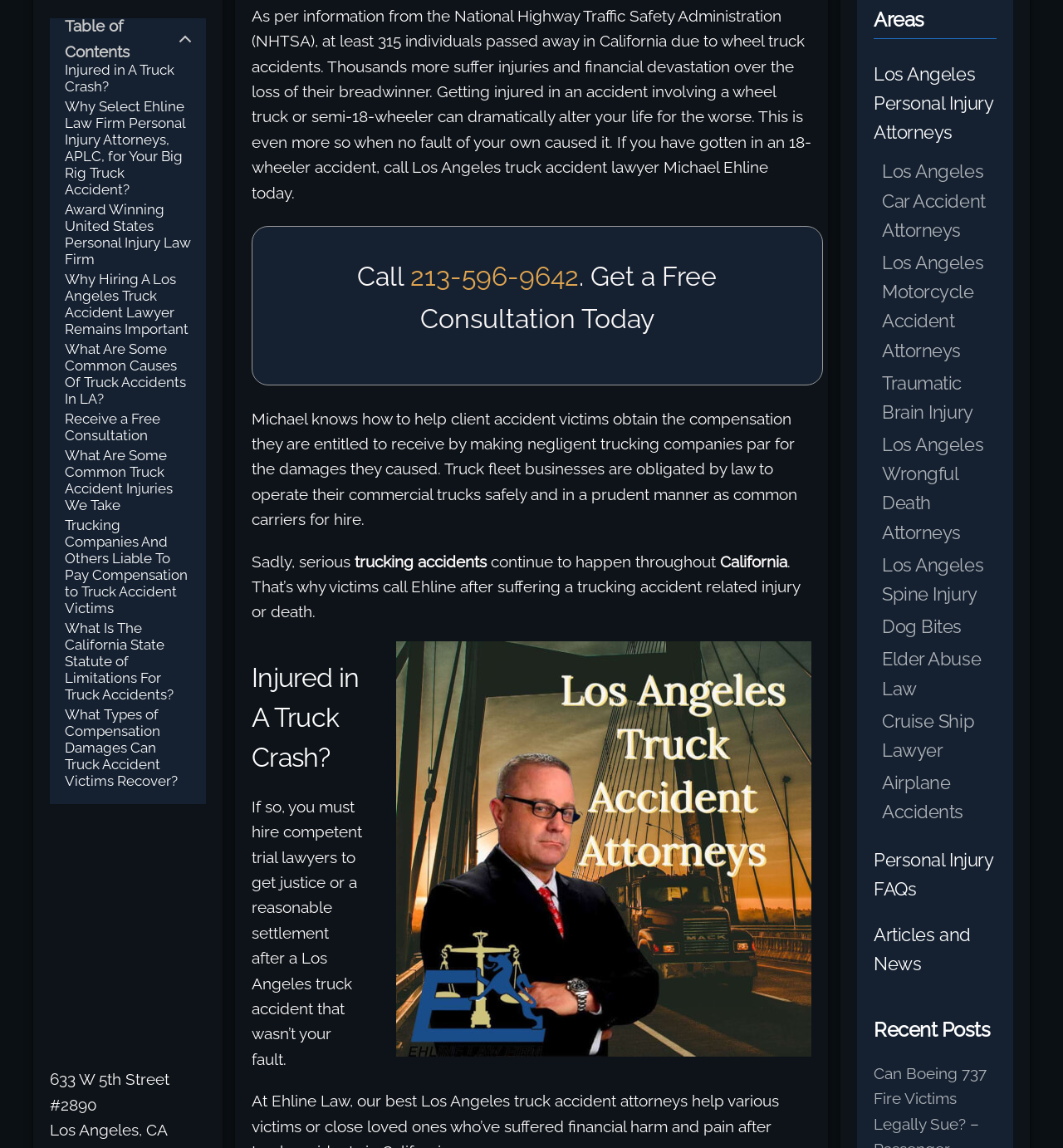Look at the image and answer the question in detail:
What type of accident is mentioned in the heading?

The heading element with the coordinates [0.237, 0.573, 0.763, 0.677] mentions 'Injured in A Truck Crash?', which indicates that the type of accident being referred to is a truck crash.